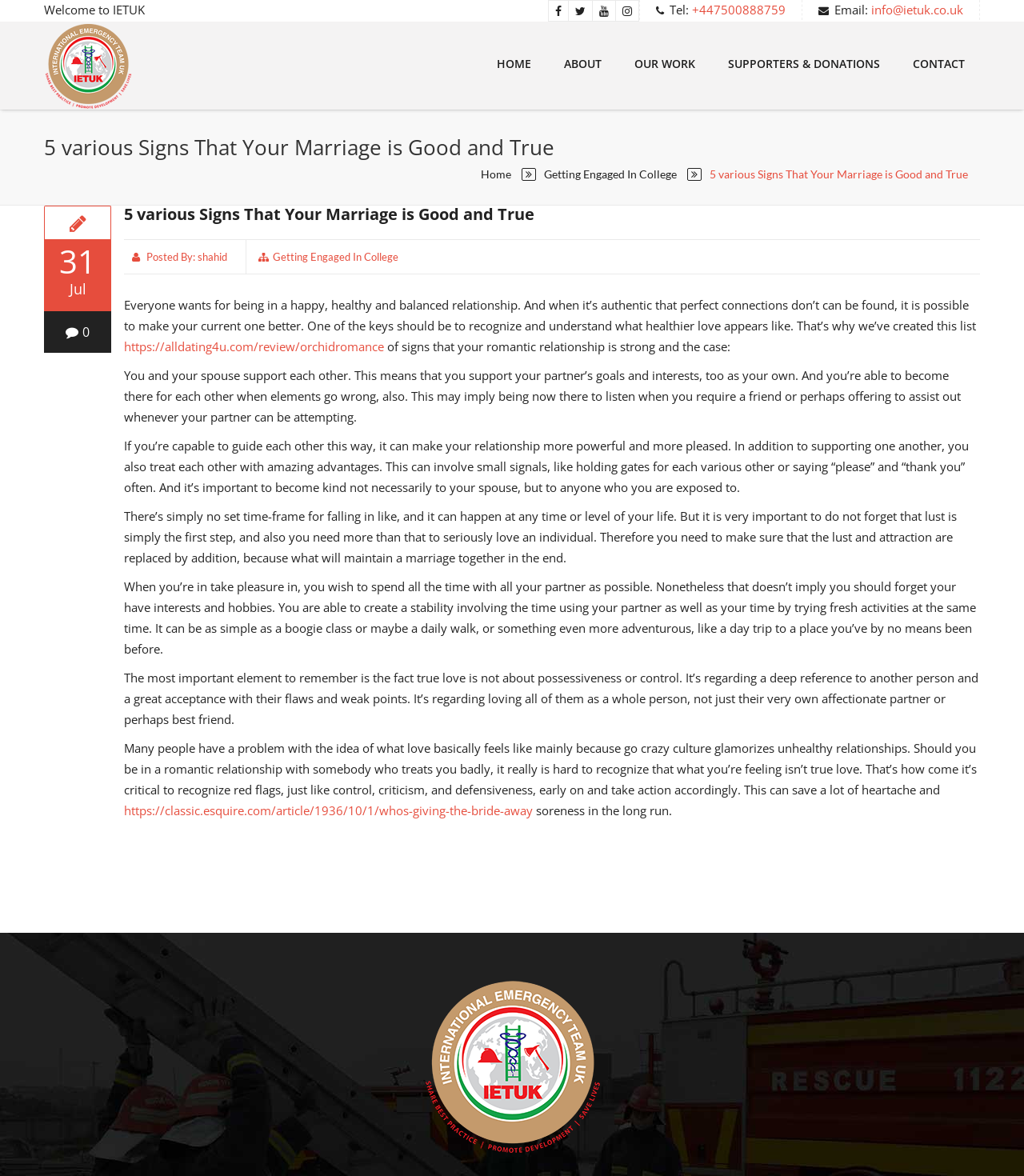What is the phone number of International Emergency Team UK?
Based on the visual, give a brief answer using one word or a short phrase.

+447500888759